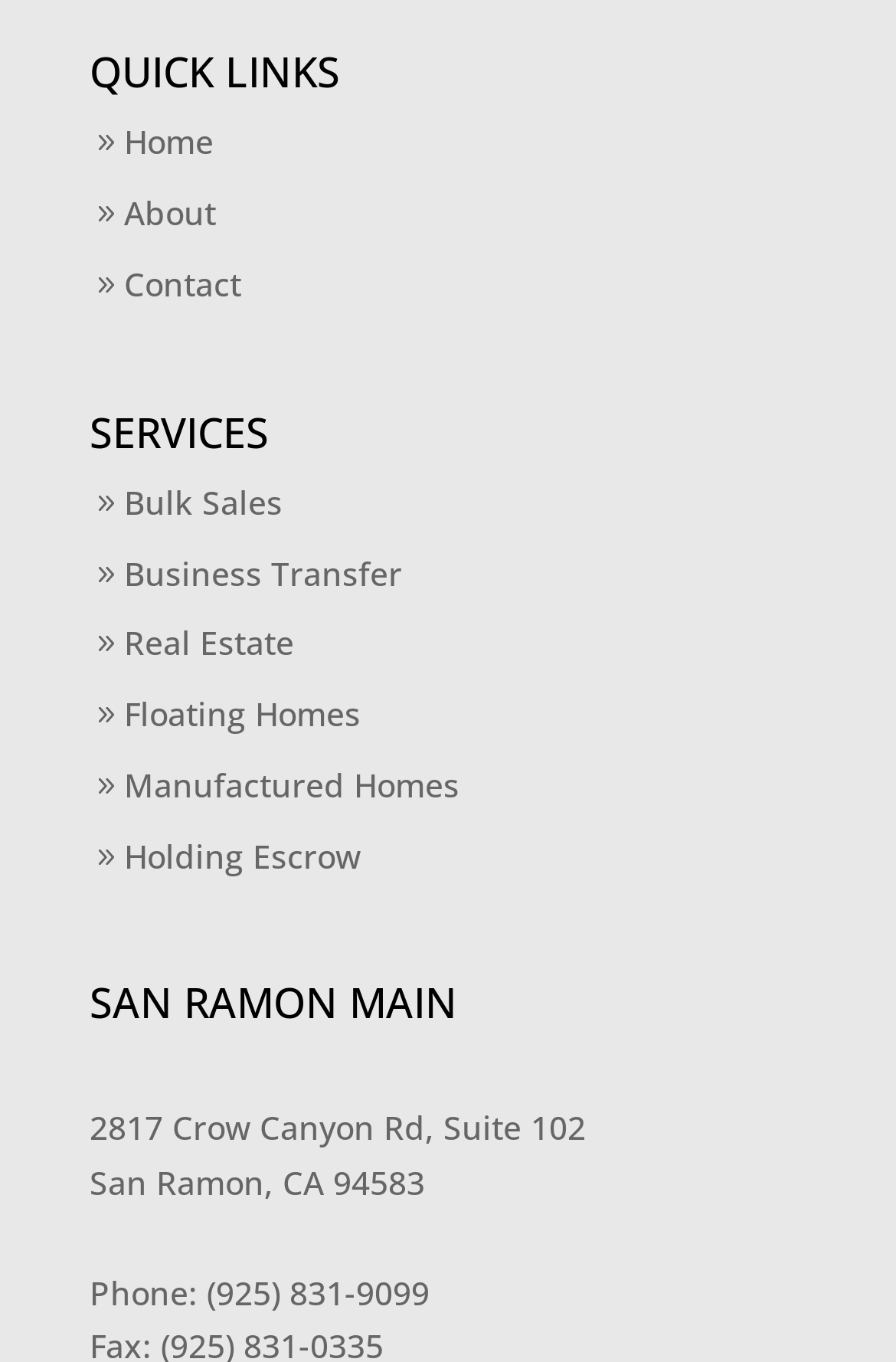What are the main categories on this webpage?
Please use the visual content to give a single word or phrase answer.

QUICK LINKS, SERVICES, SAN RAMON MAIN